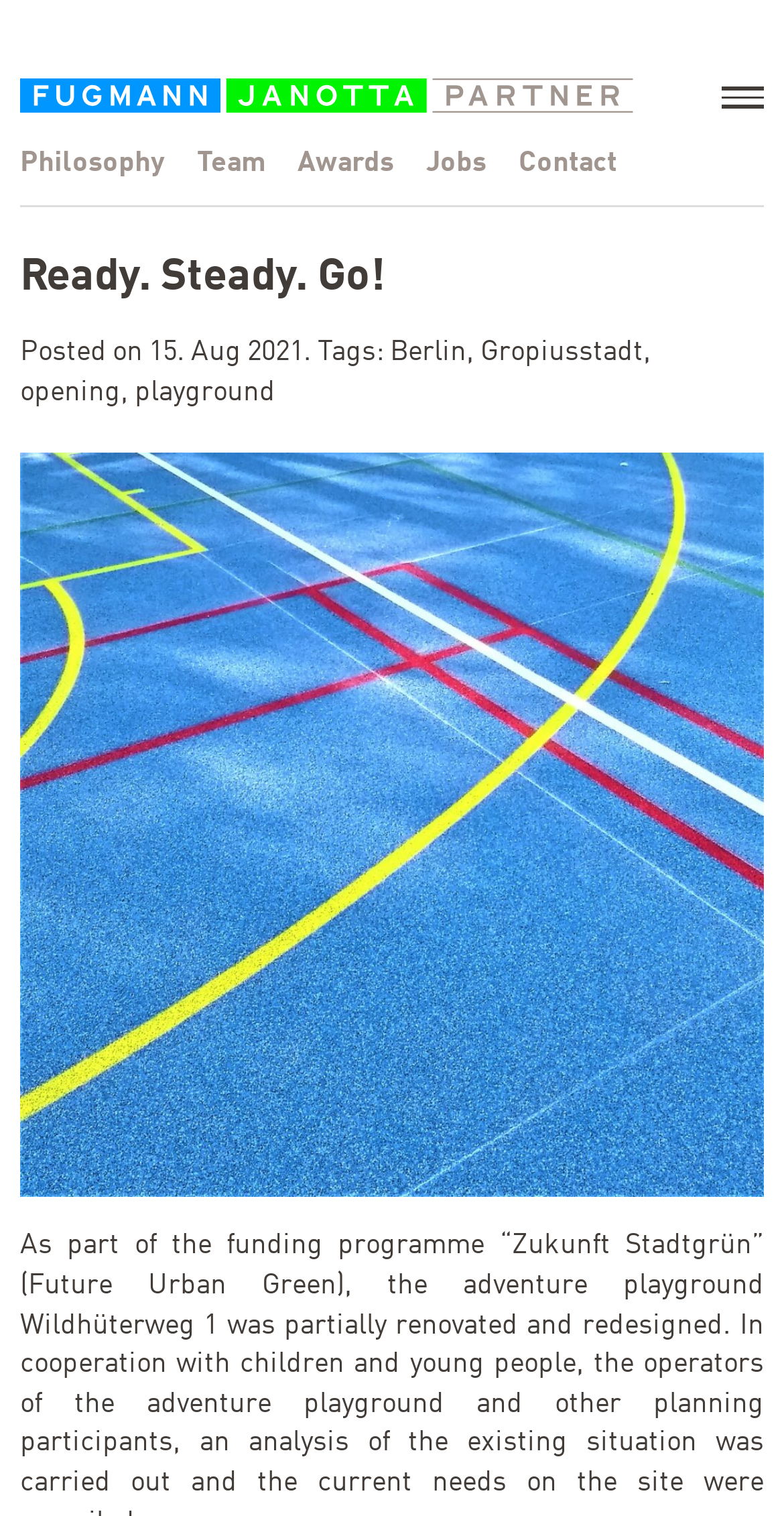Please locate the bounding box coordinates of the element that needs to be clicked to achieve the following instruction: "view the awards received". The coordinates should be four float numbers between 0 and 1, i.e., [left, top, right, bottom].

[0.359, 0.098, 0.523, 0.117]